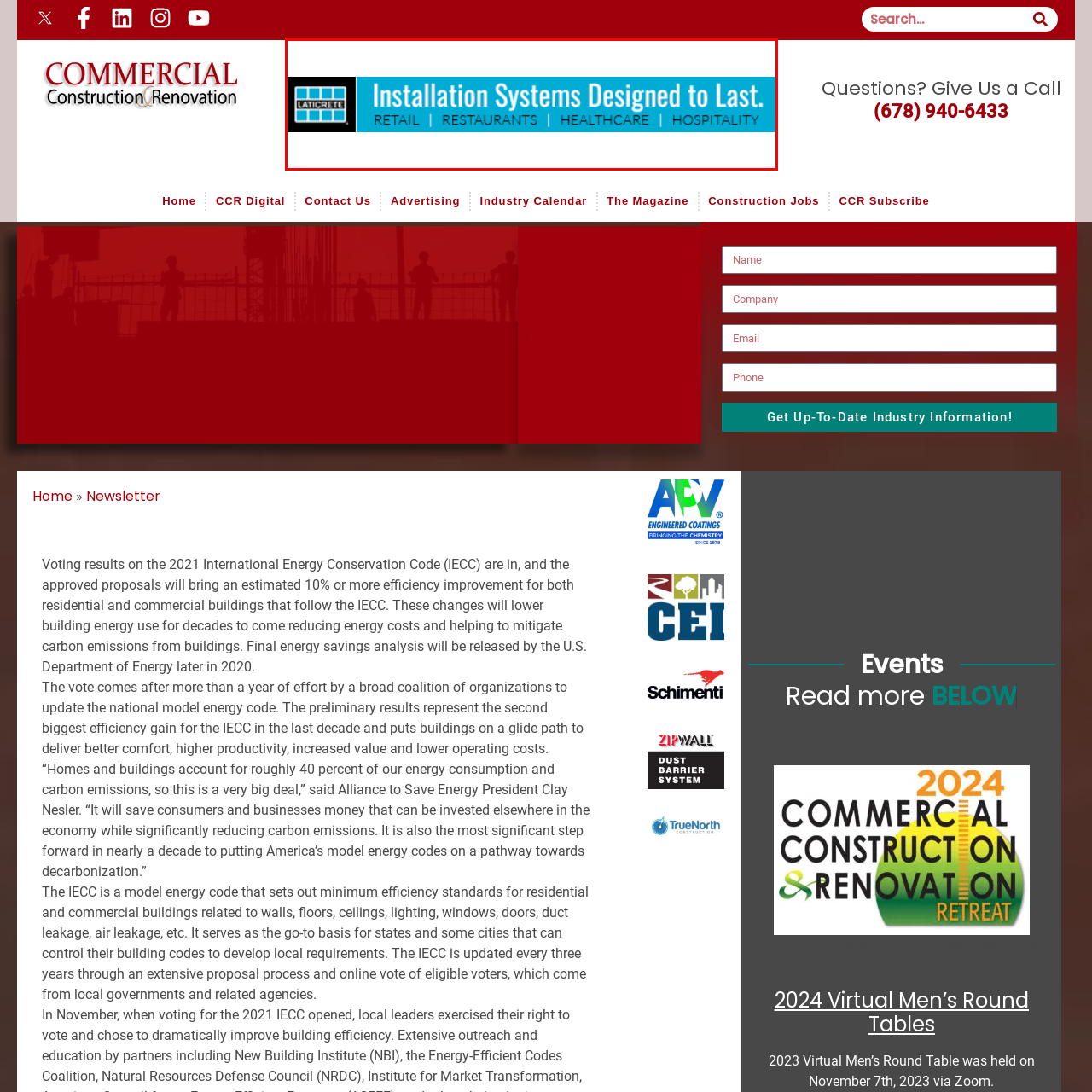What sectors does LATICRETE cater to?
Inspect the part of the image highlighted by the red bounding box and give a detailed answer to the question.

According to the caption, LATICRETE specializes in providing durable installation systems tailored for various sectors, including retail, restaurants, healthcare, and hospitality.